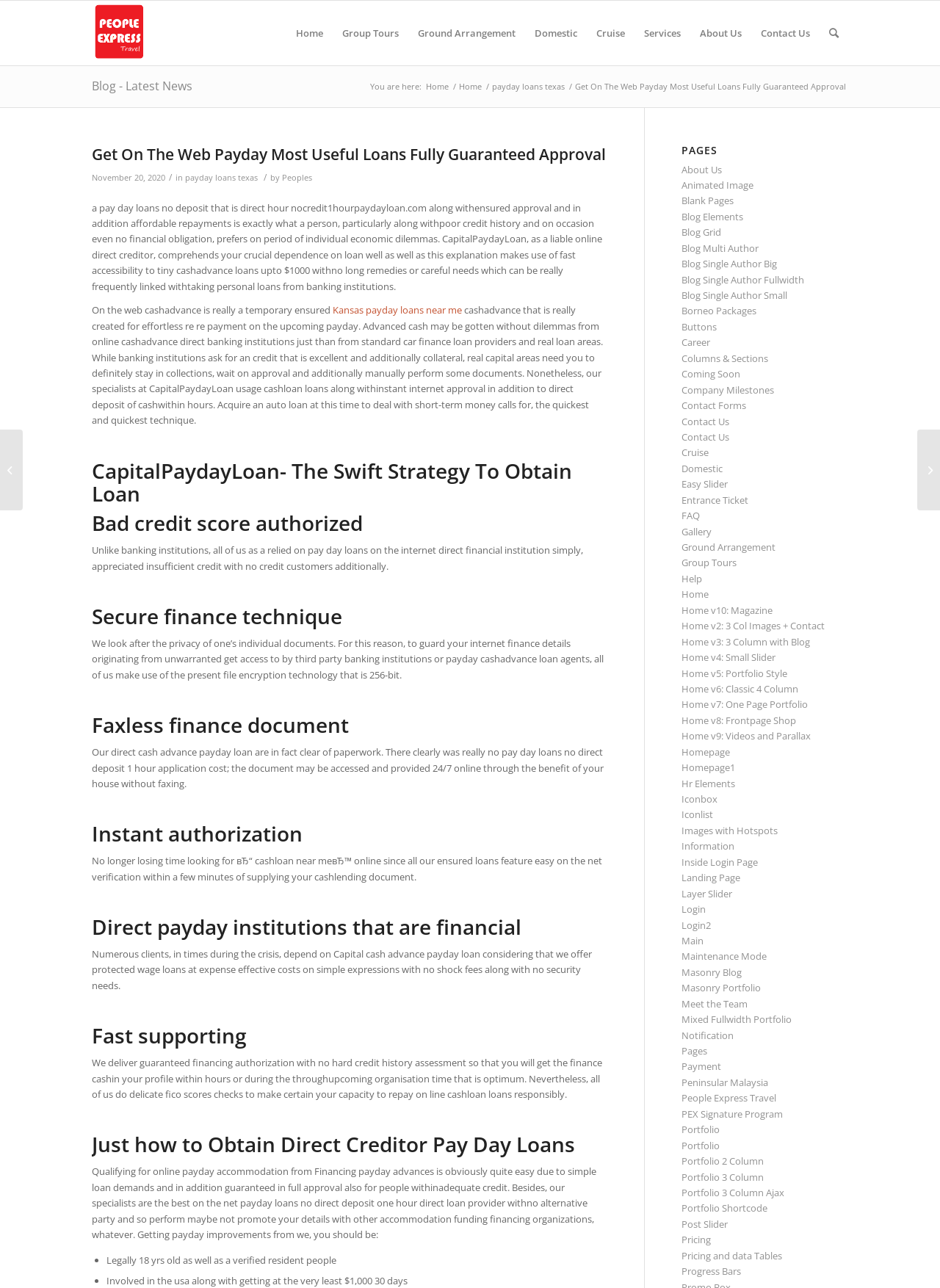Identify and provide the bounding box coordinates of the UI element described: "Borneo Packages". The coordinates should be formatted as [left, top, right, bottom], with each number being a float between 0 and 1.

[0.725, 0.236, 0.805, 0.247]